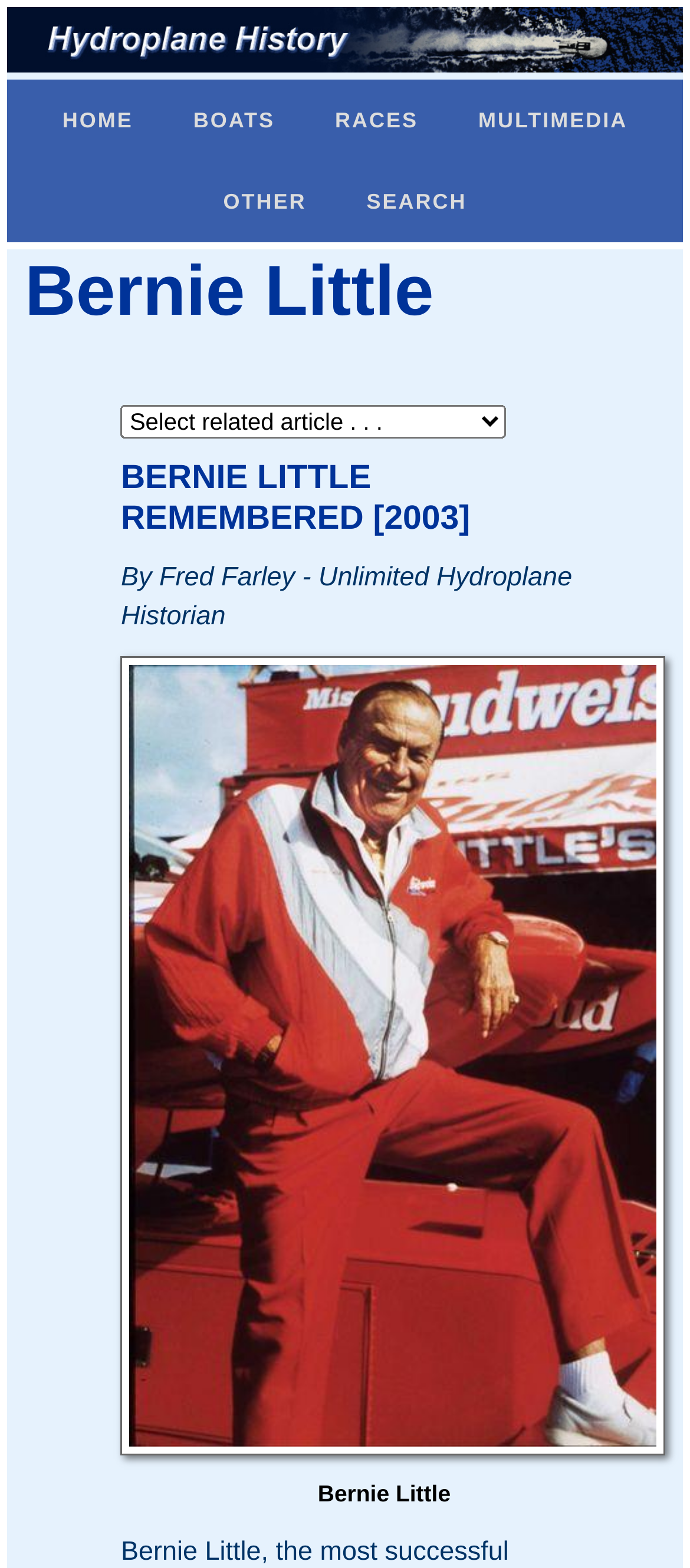Based on the element description, predict the bounding box coordinates (top-left x, top-left y, bottom-right x, bottom-right y) for the UI element in the screenshot: About

None